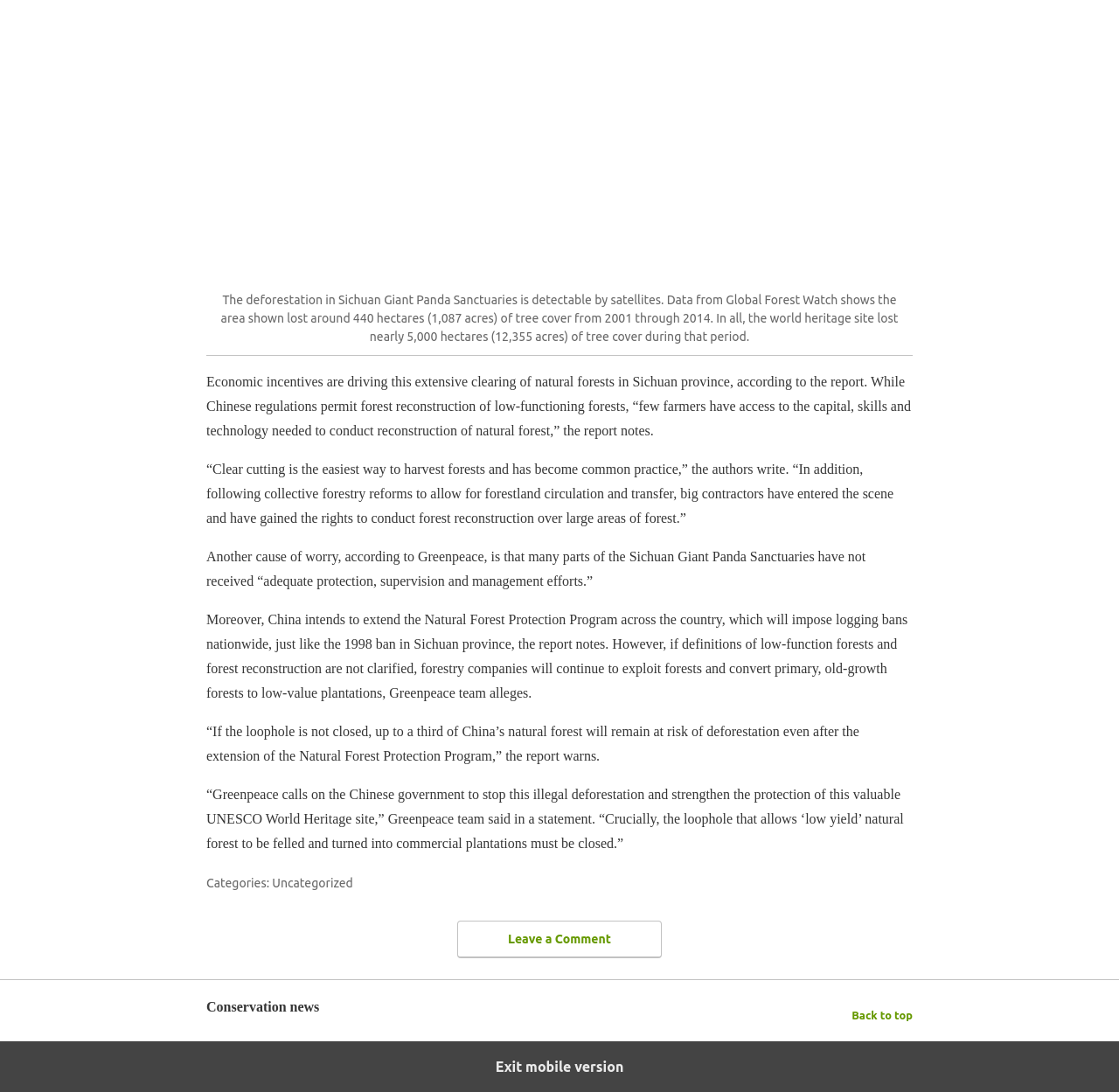Provide a brief response to the question using a single word or phrase: 
Who is calling on the Chinese government to stop deforestation?

Greenpeace